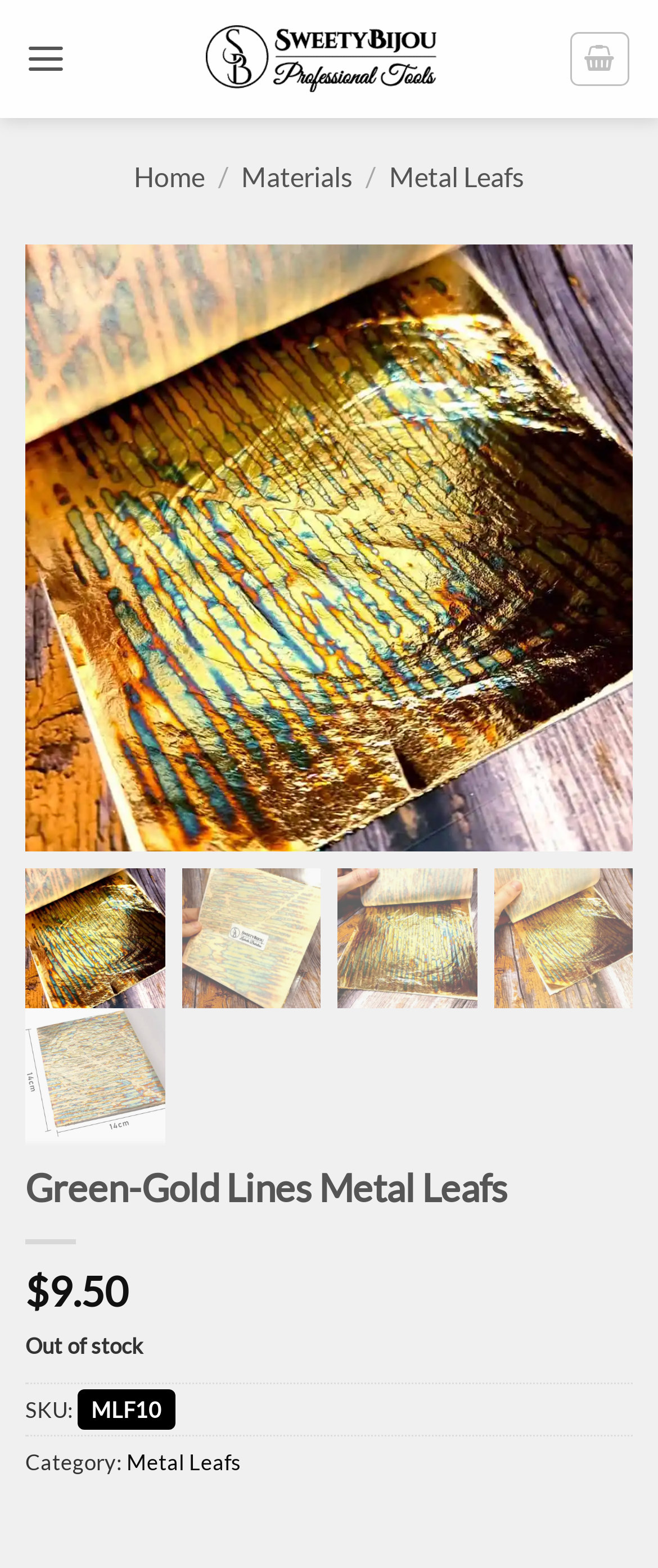Identify the bounding box coordinates for the element you need to click to achieve the following task: "Select the Metal Leafs category". Provide the bounding box coordinates as four float numbers between 0 and 1, in the form [left, top, right, bottom].

[0.192, 0.924, 0.367, 0.941]